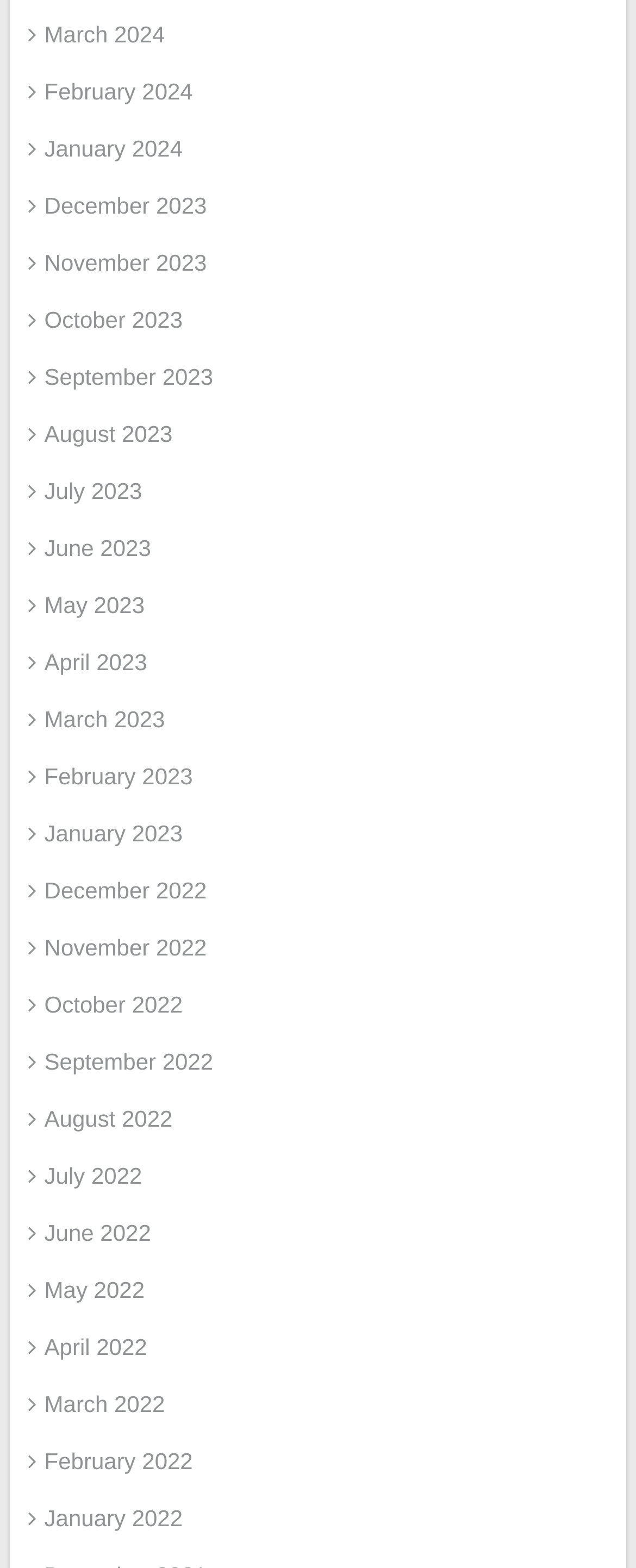Locate the bounding box coordinates of the element I should click to achieve the following instruction: "View March 2024".

[0.044, 0.013, 0.259, 0.03]